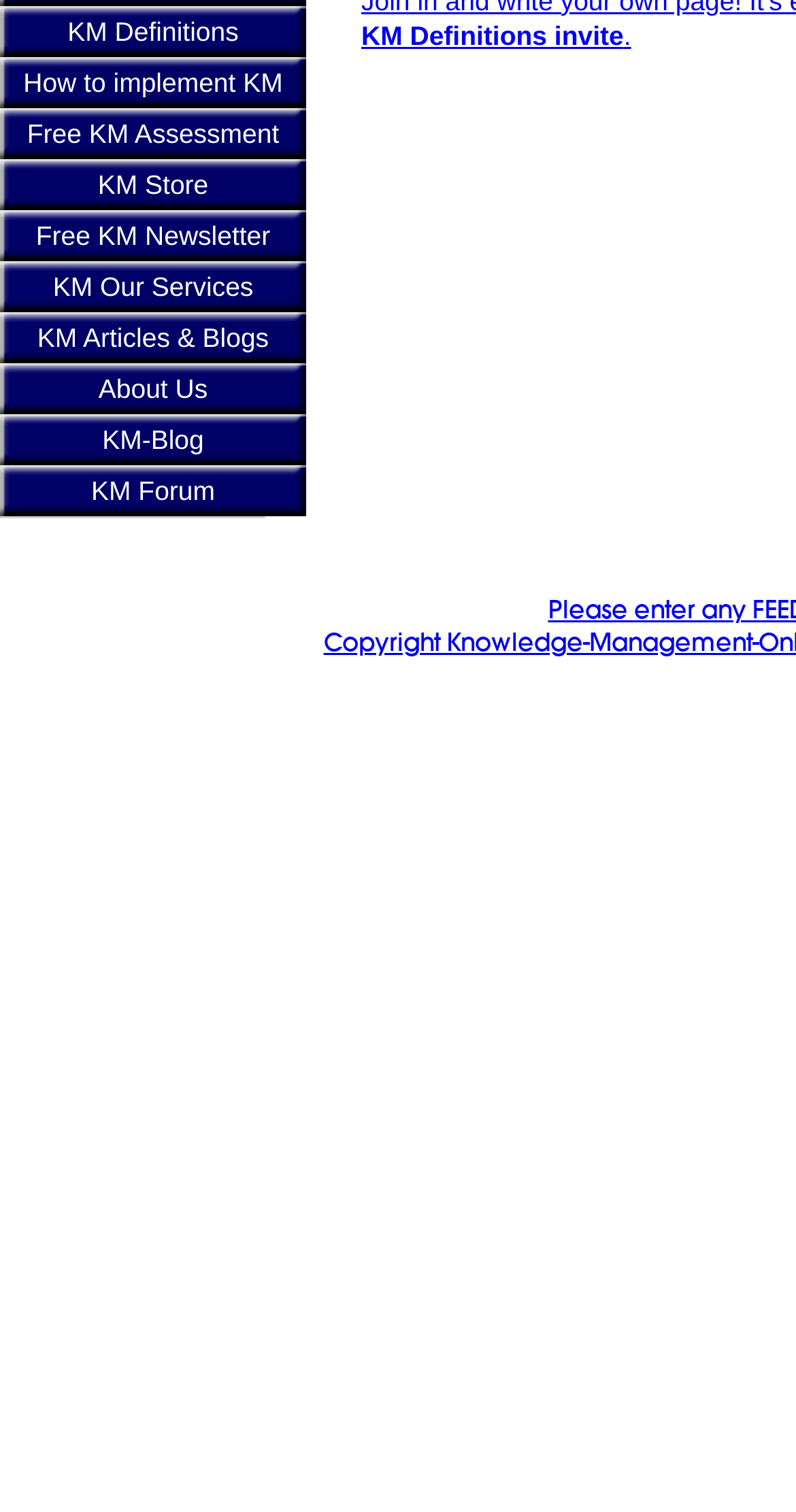Using the given description, provide the bounding box coordinates formatted as (top-left x, top-left y, bottom-right x, bottom-right y), with all values being floating point numbers between 0 and 1. Description: Free KM Assessment

[0.0, 0.072, 0.385, 0.105]